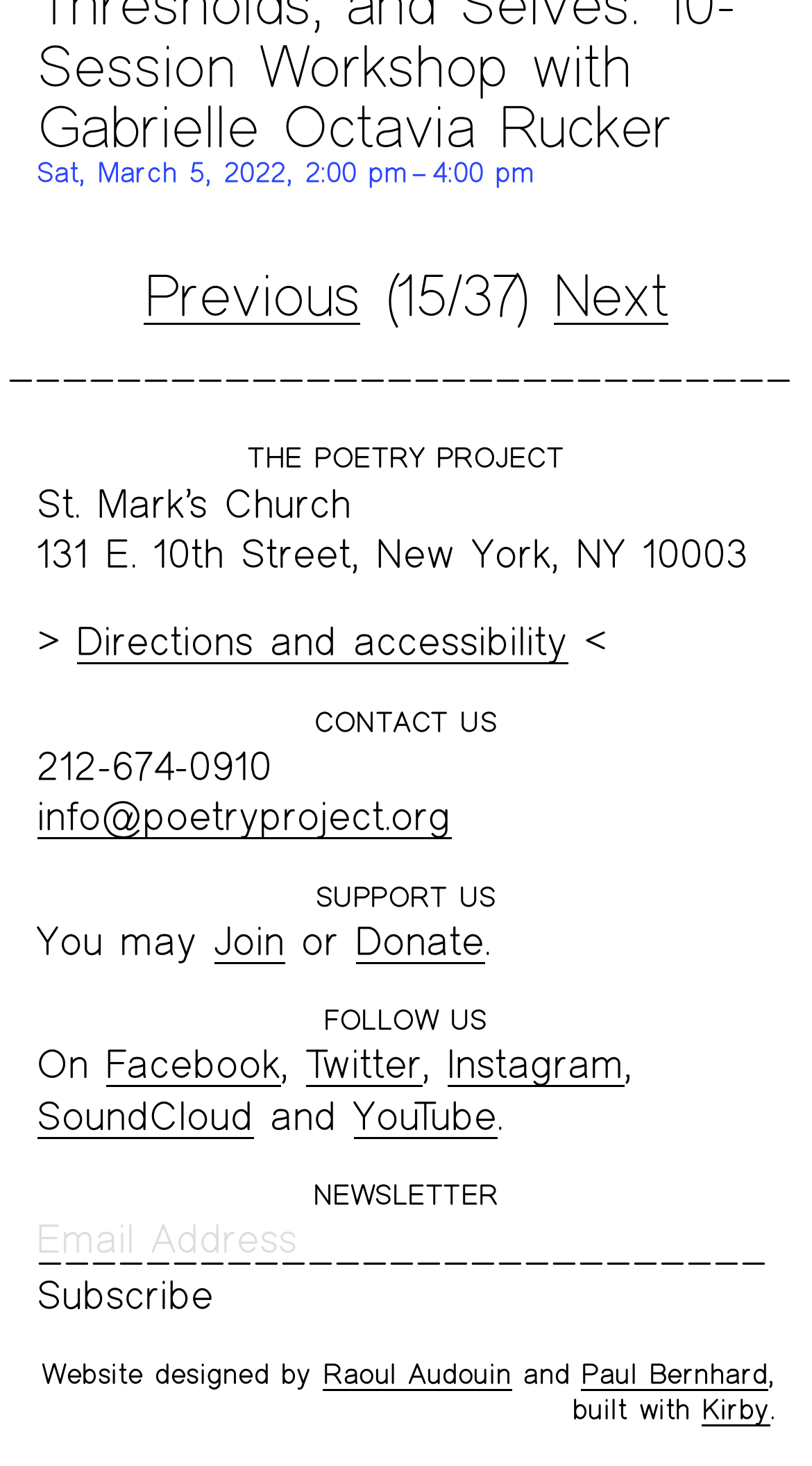Please locate the bounding box coordinates for the element that should be clicked to achieve the following instruction: "Subscribe to the newsletter". Ensure the coordinates are given as four float numbers between 0 and 1, i.e., [left, top, right, bottom].

[0.045, 0.866, 0.263, 0.901]